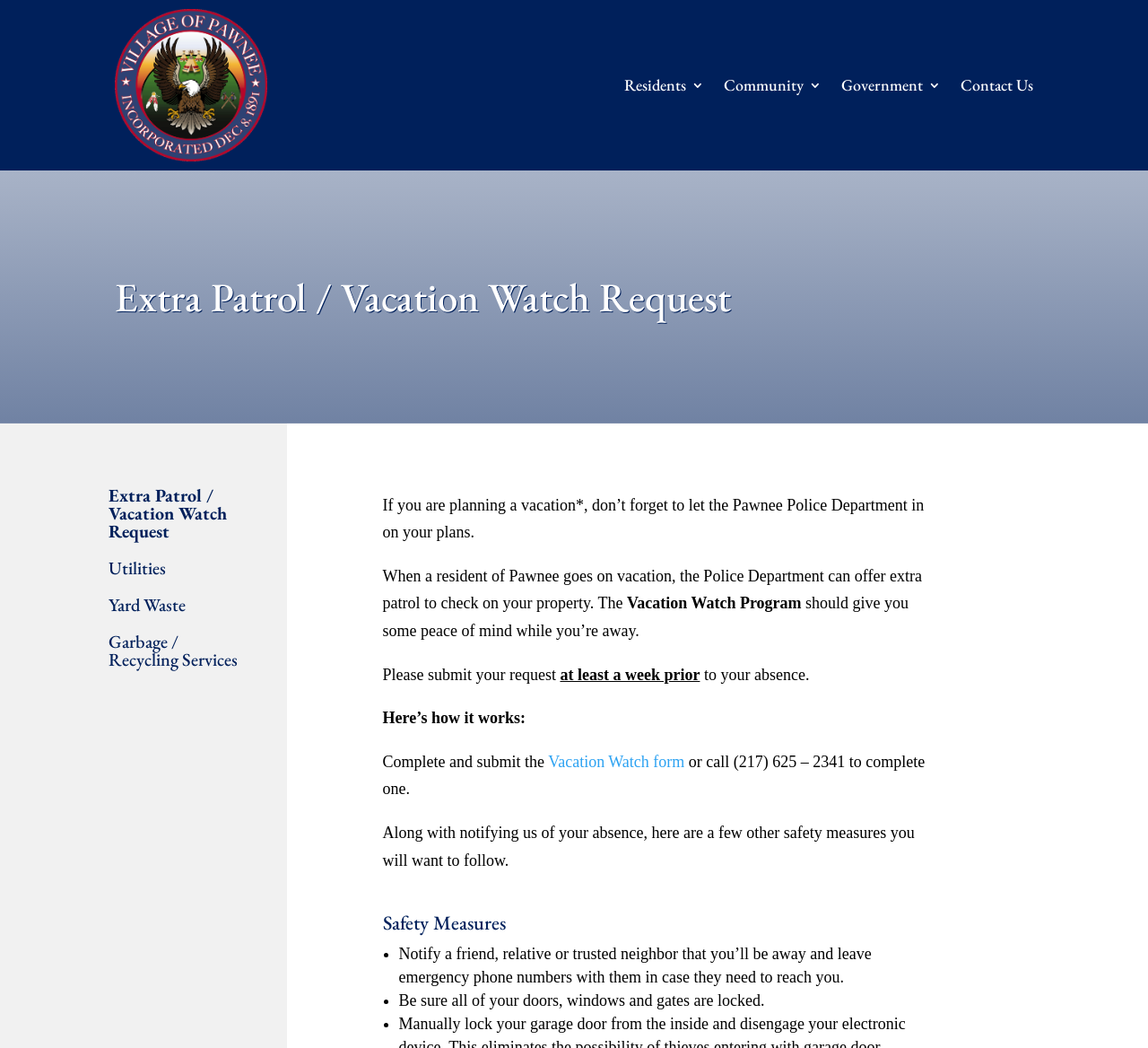Determine the bounding box coordinates of the clickable element to achieve the following action: 'Click on Contact Us link'. Provide the coordinates as four float values between 0 and 1, formatted as [left, top, right, bottom].

[0.837, 0.009, 0.9, 0.154]